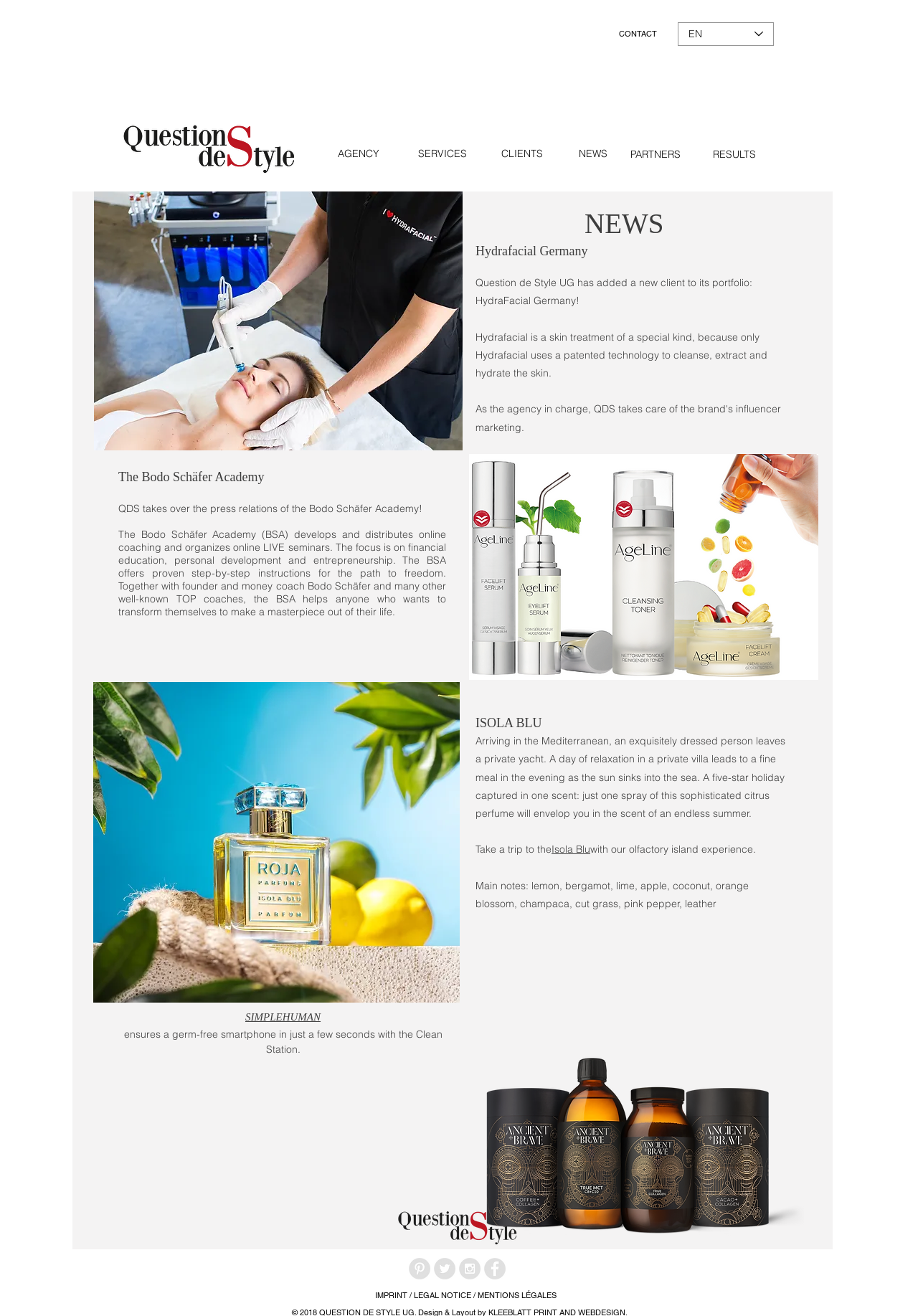Please identify the bounding box coordinates of the element on the webpage that should be clicked to follow this instruction: "Visit the AGENCY page". The bounding box coordinates should be given as four float numbers between 0 and 1, formatted as [left, top, right, bottom].

[0.343, 0.107, 0.438, 0.126]